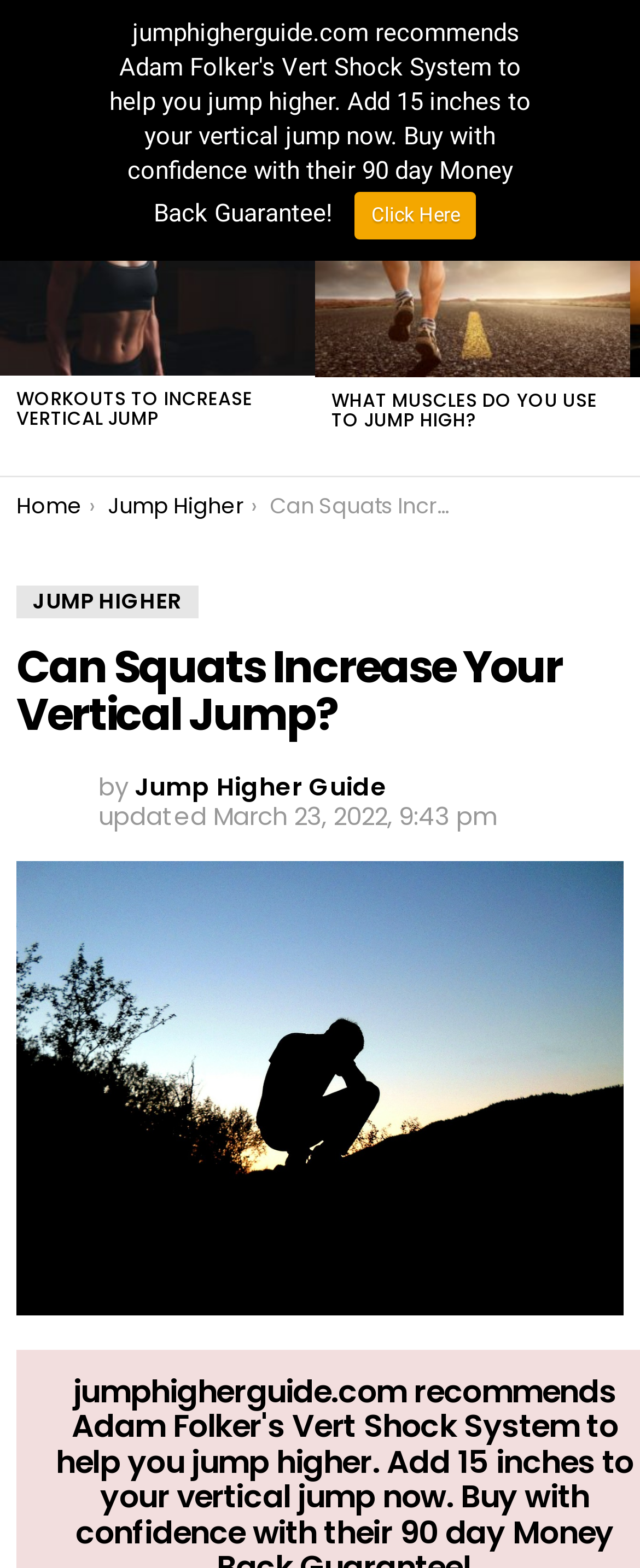Given the element description Click Here, predict the bounding box coordinates for the UI element in the webpage screenshot. The format should be (top-left x, top-left y, bottom-right x, bottom-right y), and the values should be between 0 and 1.

[0.554, 0.123, 0.744, 0.153]